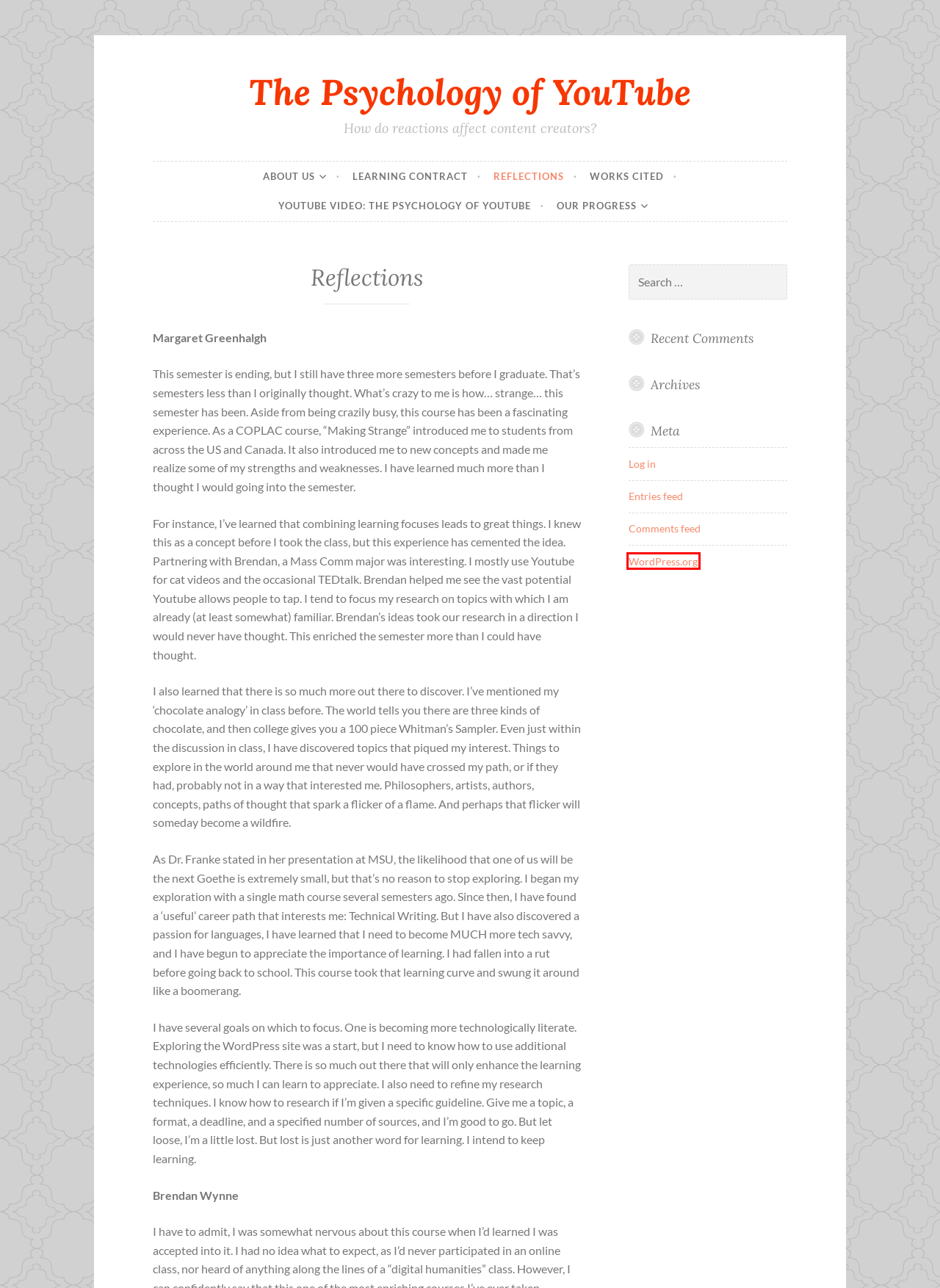With the provided screenshot showing a webpage and a red bounding box, determine which webpage description best fits the new page that appears after clicking the element inside the red box. Here are the options:
A. Our Progress – The Psychology of YouTube
B. Works Cited – The Psychology of YouTube
C. Comments for The Psychology of YouTube
D. Log In ‹ The Psychology of YouTube — WordPress
E. About Us – The Psychology of YouTube
F. Blog Tool, Publishing Platform, and CMS – WordPress.org
G. Further Reading: The Right to Be Forgotten – The Psychology of YouTube
H. The Psychology of YouTube – How do reactions affect content creators?

F